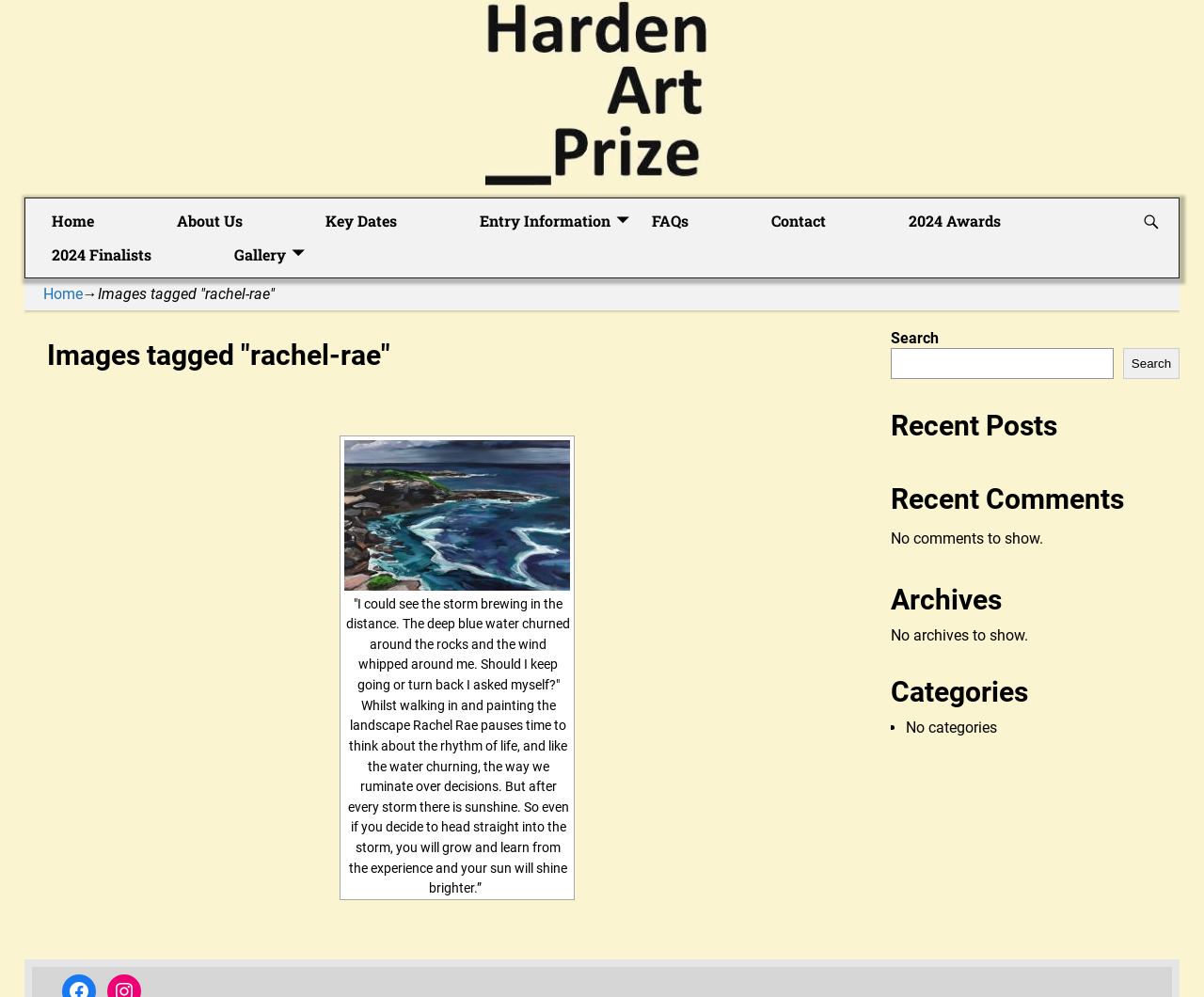What is the title of the first article?
Provide a detailed answer to the question, using the image to inform your response.

I looked at the article section and found the first article, which has a title 'RACHEL RAE: the storm will blow you in the right direction'. This title is a link and also has an associated image.